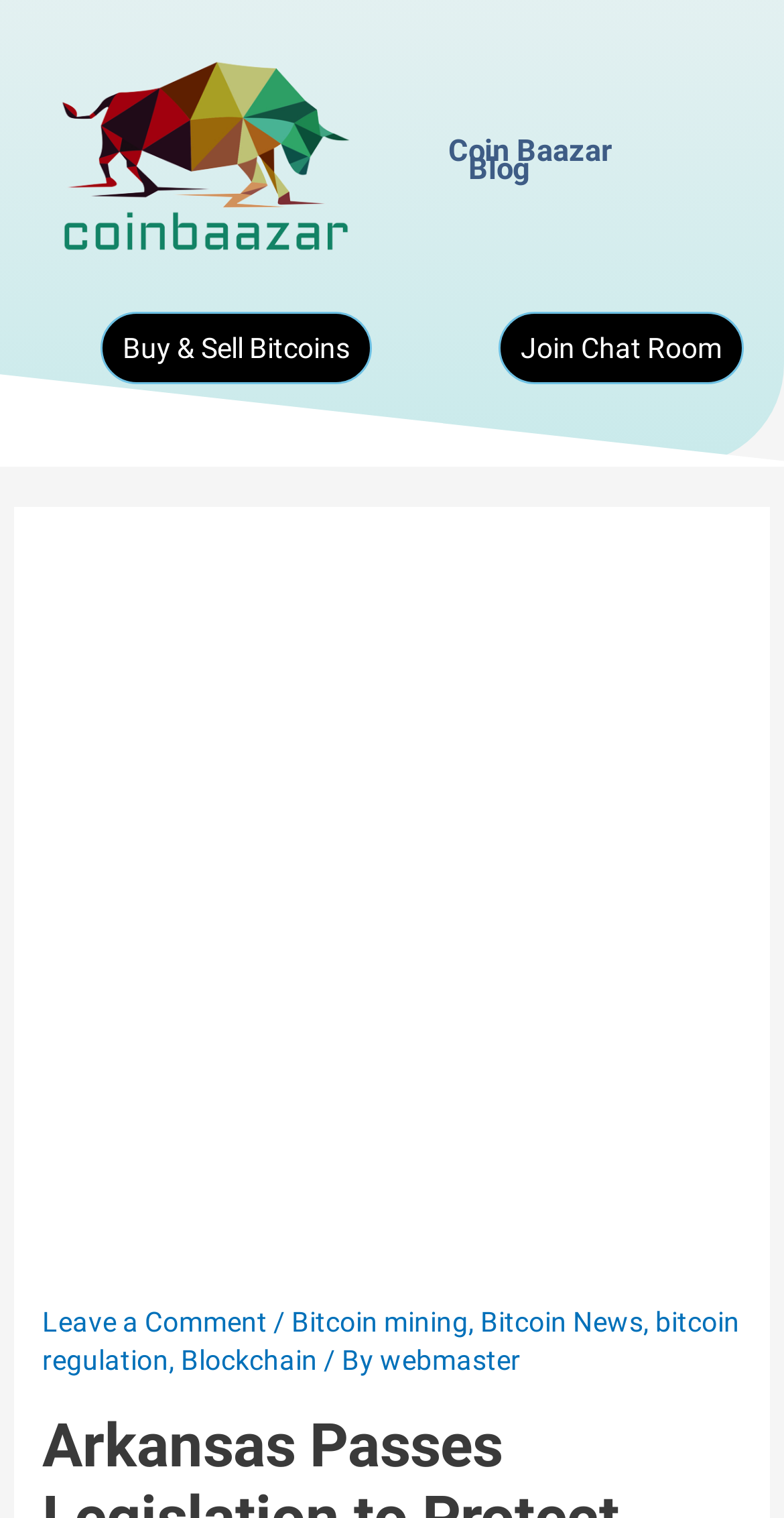Extract the text of the main heading from the webpage.

Arkansas Passes Legislation to Protect Bitcoin Miners.